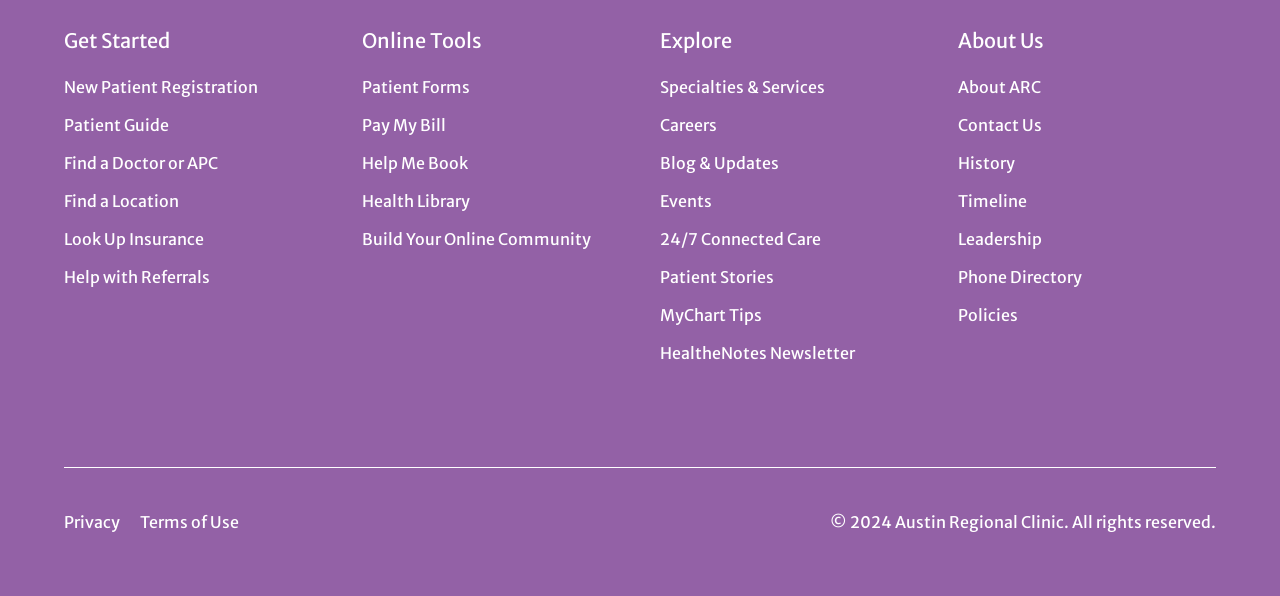Determine the bounding box coordinates of the clickable region to follow the instruction: "Register as a new patient".

[0.05, 0.13, 0.202, 0.163]